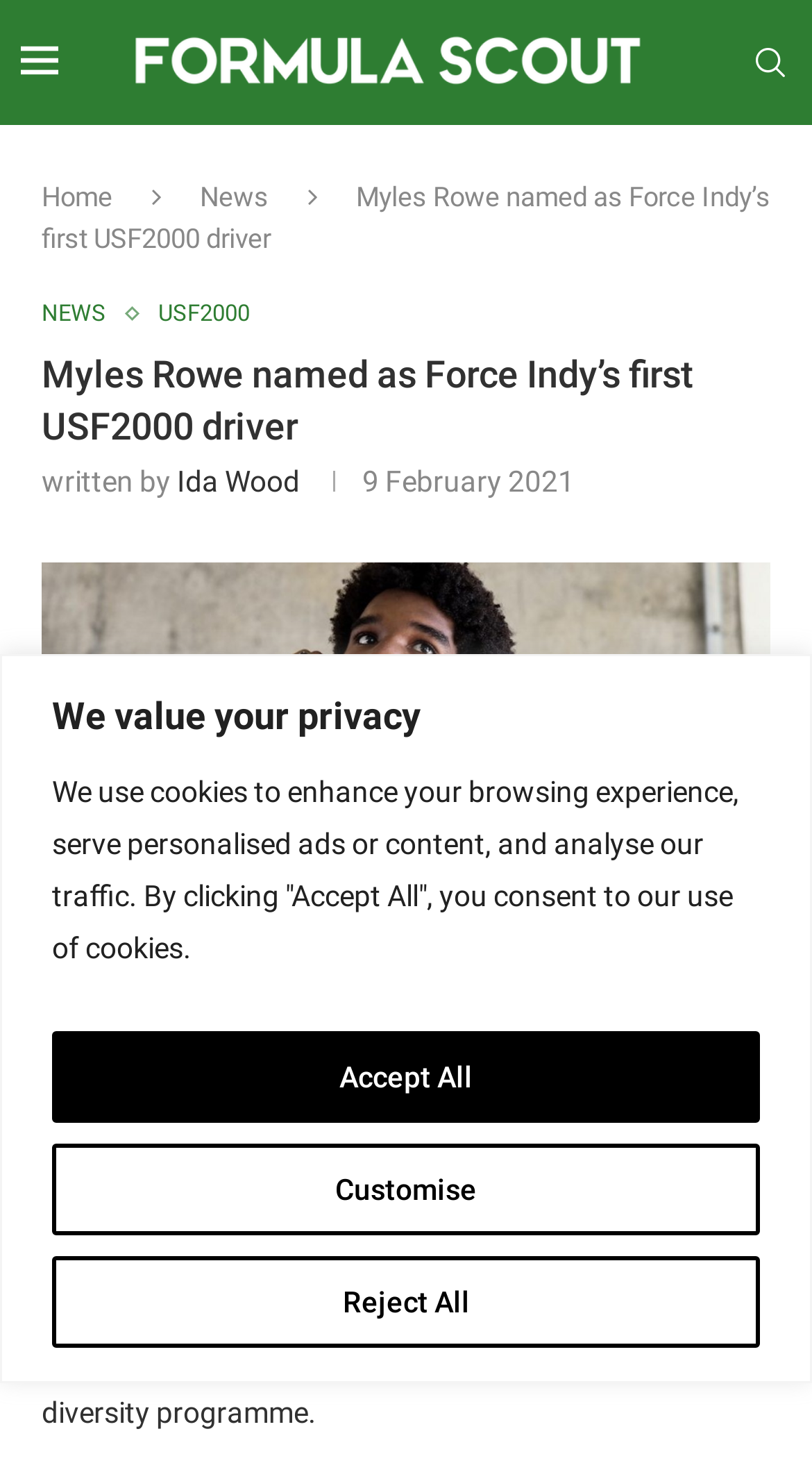Identify the bounding box coordinates of the region that needs to be clicked to carry out this instruction: "go to home page". Provide these coordinates as four float numbers ranging from 0 to 1, i.e., [left, top, right, bottom].

[0.051, 0.123, 0.138, 0.145]